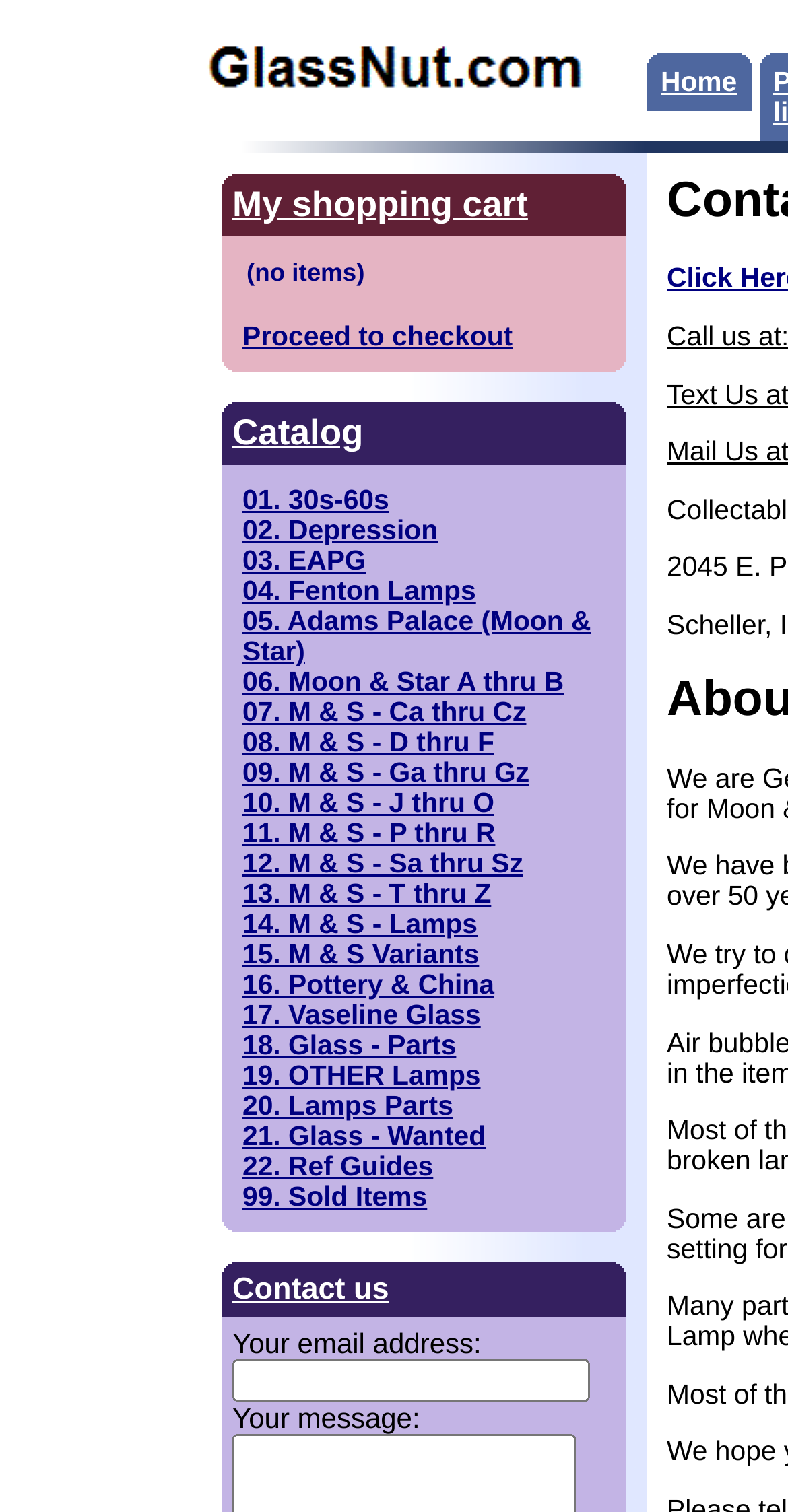Predict the bounding box coordinates of the area that should be clicked to accomplish the following instruction: "Proceed to checkout". The bounding box coordinates should consist of four float numbers between 0 and 1, i.e., [left, top, right, bottom].

[0.308, 0.212, 0.651, 0.232]